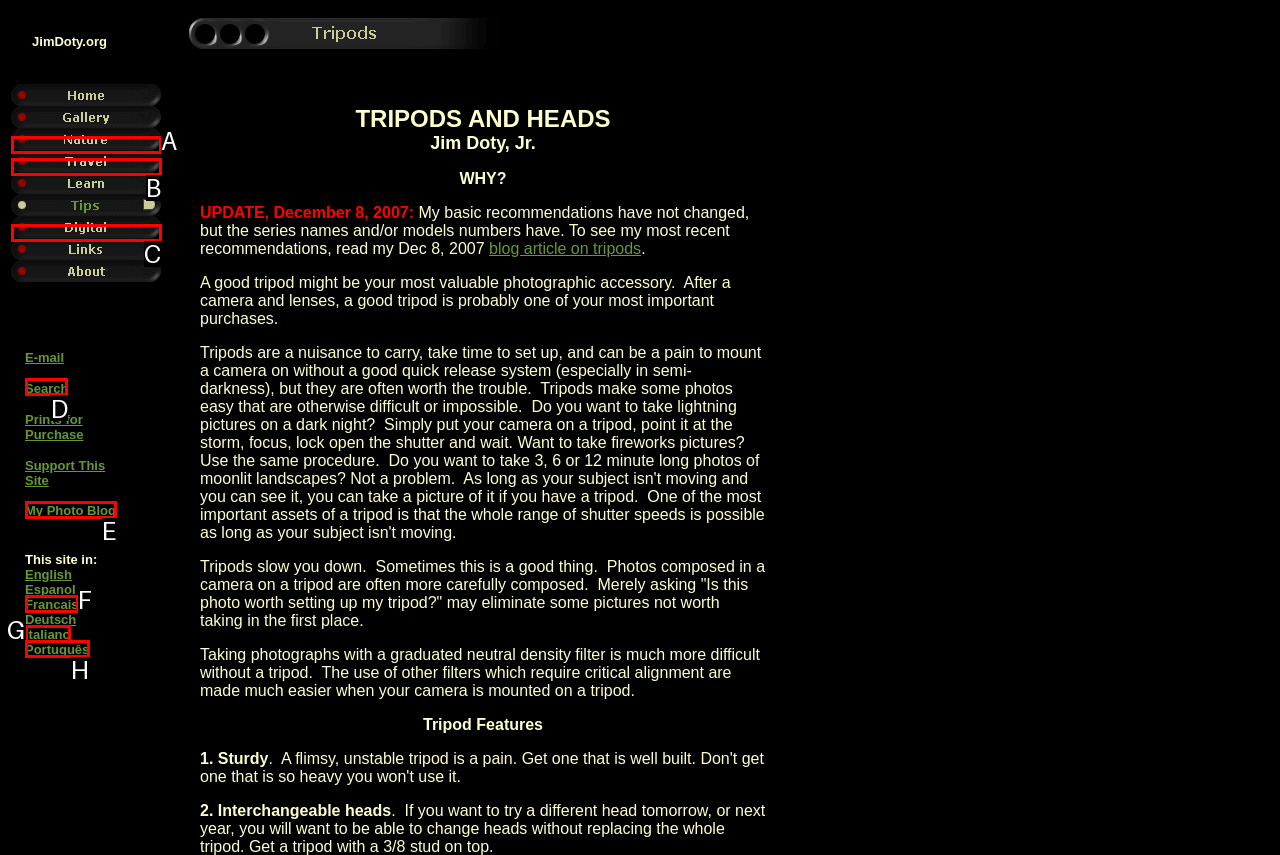Which lettered option should I select to achieve the task: Search on the website according to the highlighted elements in the screenshot?

D